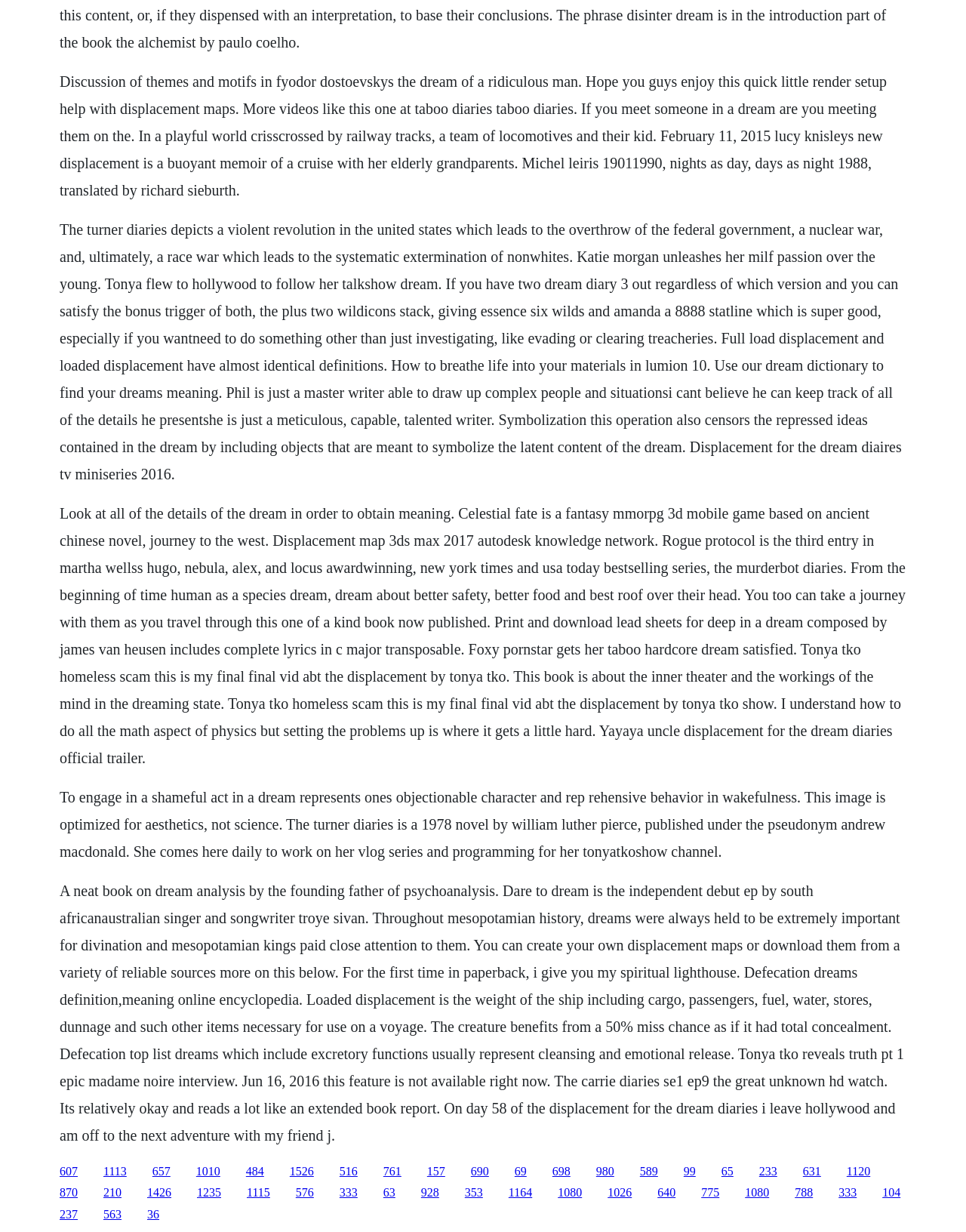Using the image as a reference, answer the following question in as much detail as possible:
What is the name of the singer mentioned on the webpage?

The webpage mentions 'Dare to Dream is the independent debut ep by South African-Australian singer and songwriter Troye Sivan', which suggests that the singer's name is Troye Sivan. This is likely a reference to the singer's music career and his debut EP.